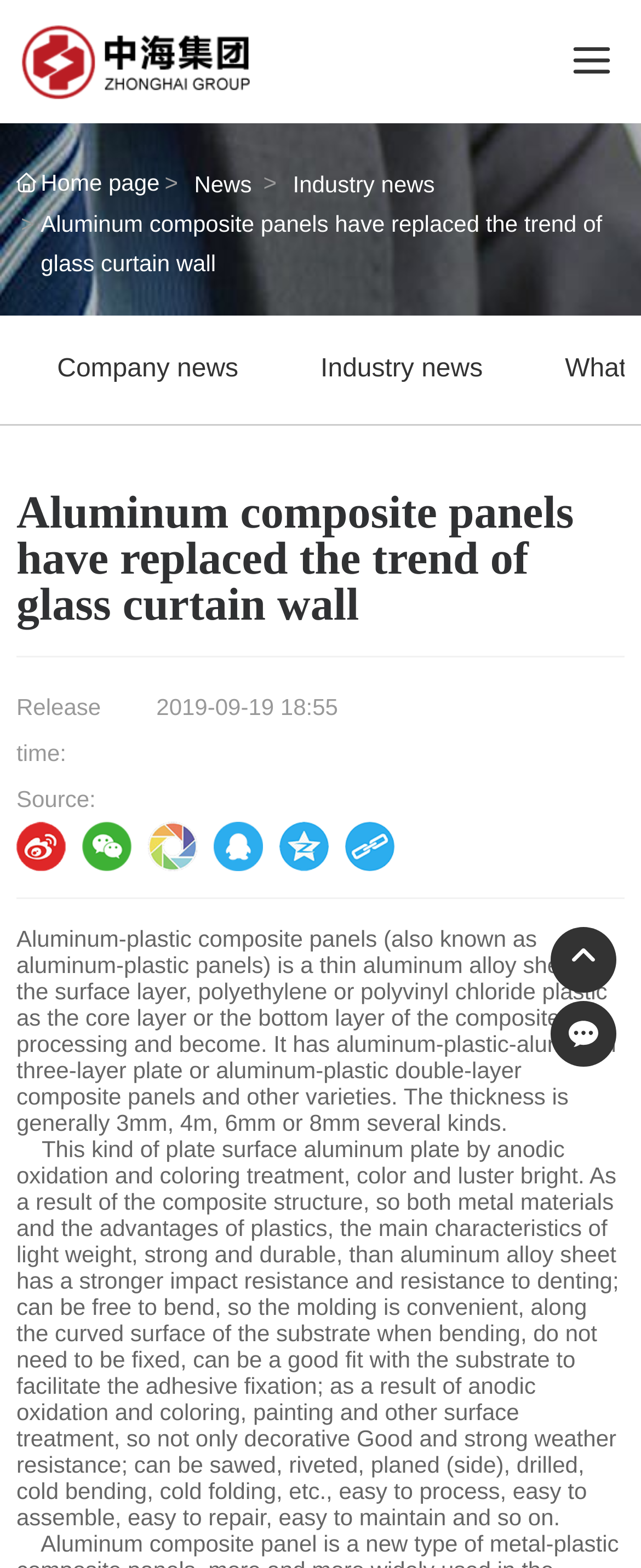Can you find the bounding box coordinates for the element that needs to be clicked to execute this instruction: "Click the '微博' link"? The coordinates should be given as four float numbers between 0 and 1, i.e., [left, top, right, bottom].

[0.026, 0.524, 0.103, 0.556]